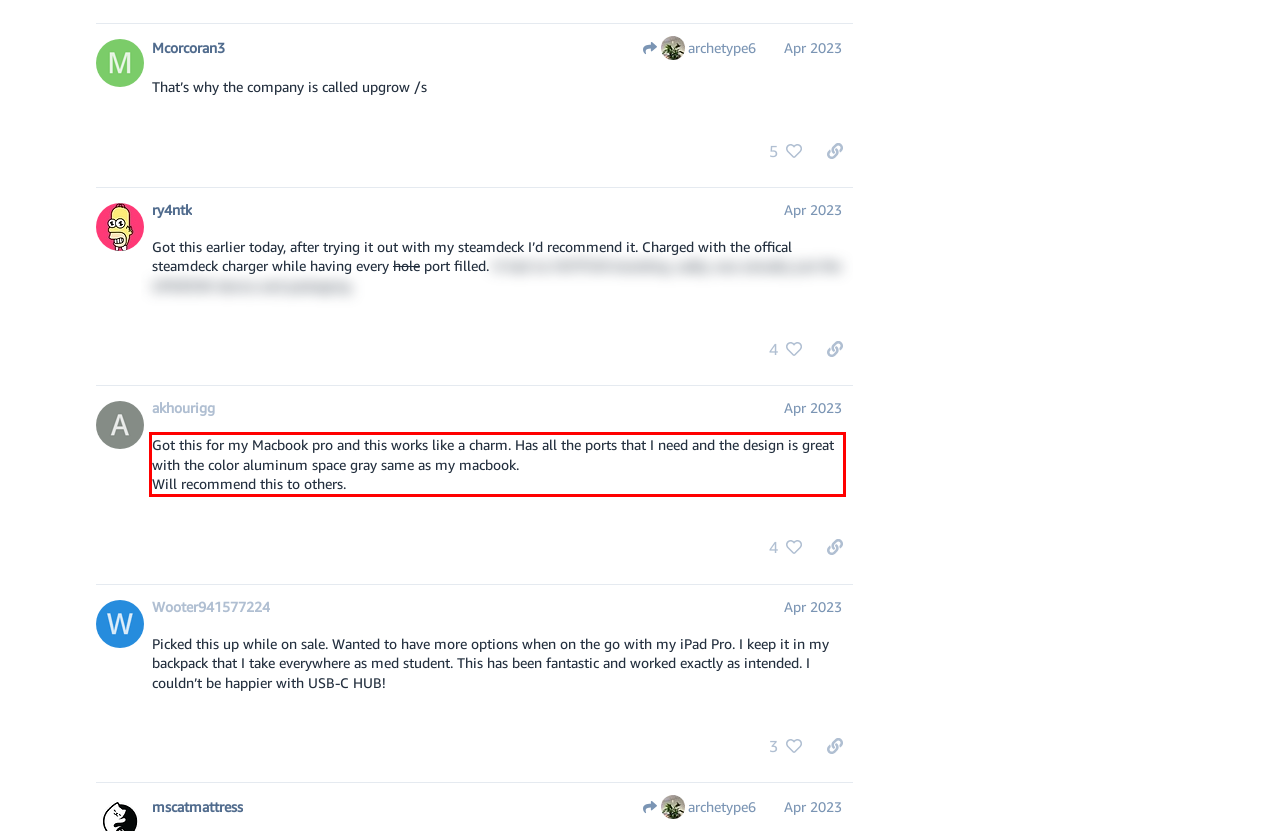Please analyze the screenshot of a webpage and extract the text content within the red bounding box using OCR.

Got this for my Macbook pro and this works like a charm. Has all the ports that I need and the design is great with the color aluminum space gray same as my macbook. Will recommend this to others.